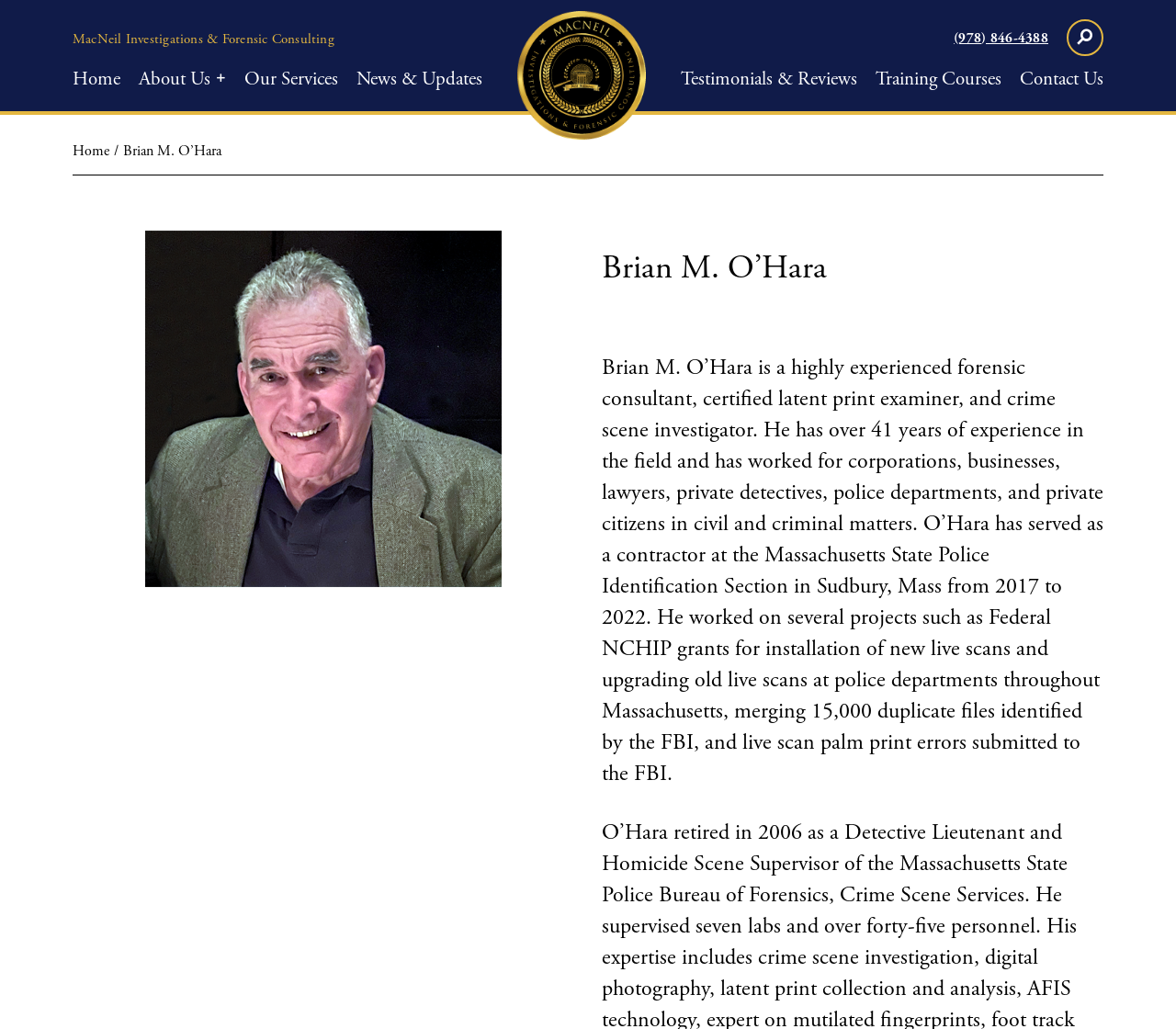Please identify the bounding box coordinates of the region to click in order to complete the given instruction: "learn about the company". The coordinates should be four float numbers between 0 and 1, i.e., [left, top, right, bottom].

[0.118, 0.062, 0.192, 0.09]